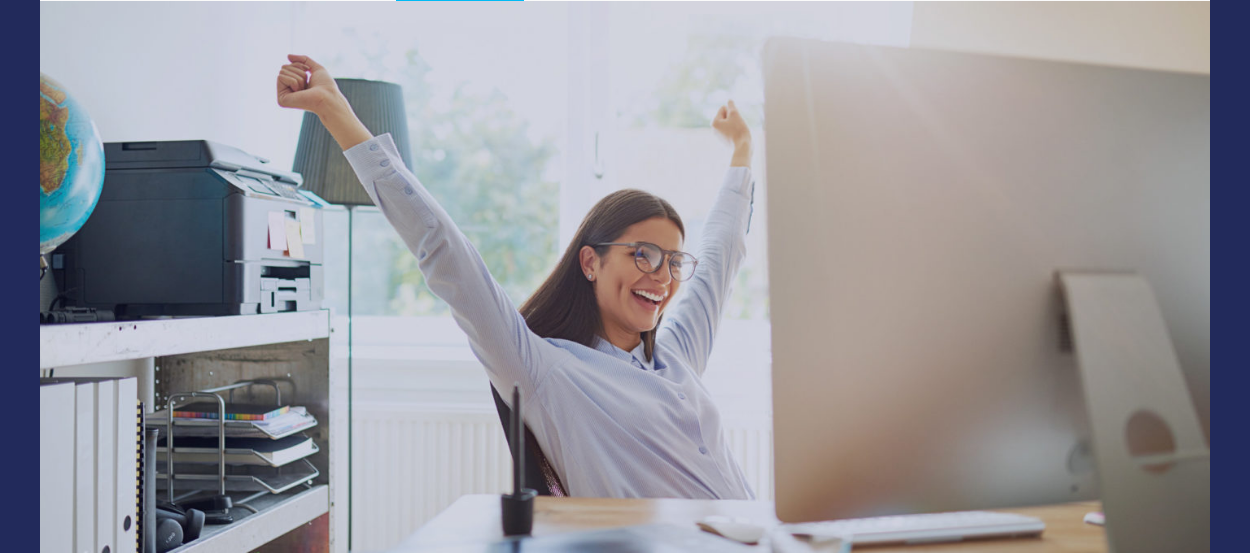Provide a brief response to the question using a single word or phrase: 
What is the source of light in the room?

Natural light